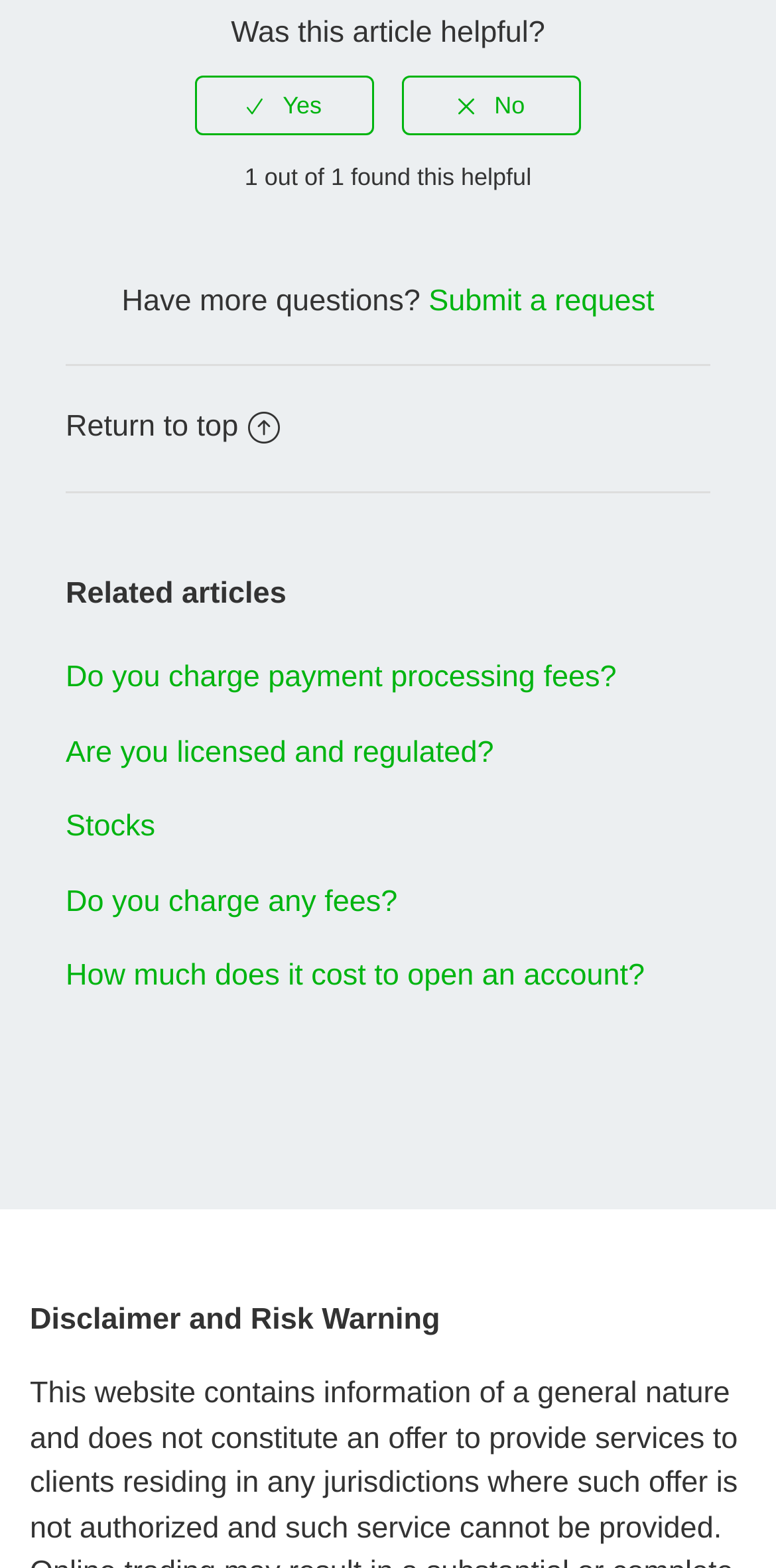Given the element description: "title="No"", predict the bounding box coordinates of this UI element. The coordinates must be four float numbers between 0 and 1, given as [left, top, right, bottom].

[0.518, 0.049, 0.749, 0.087]